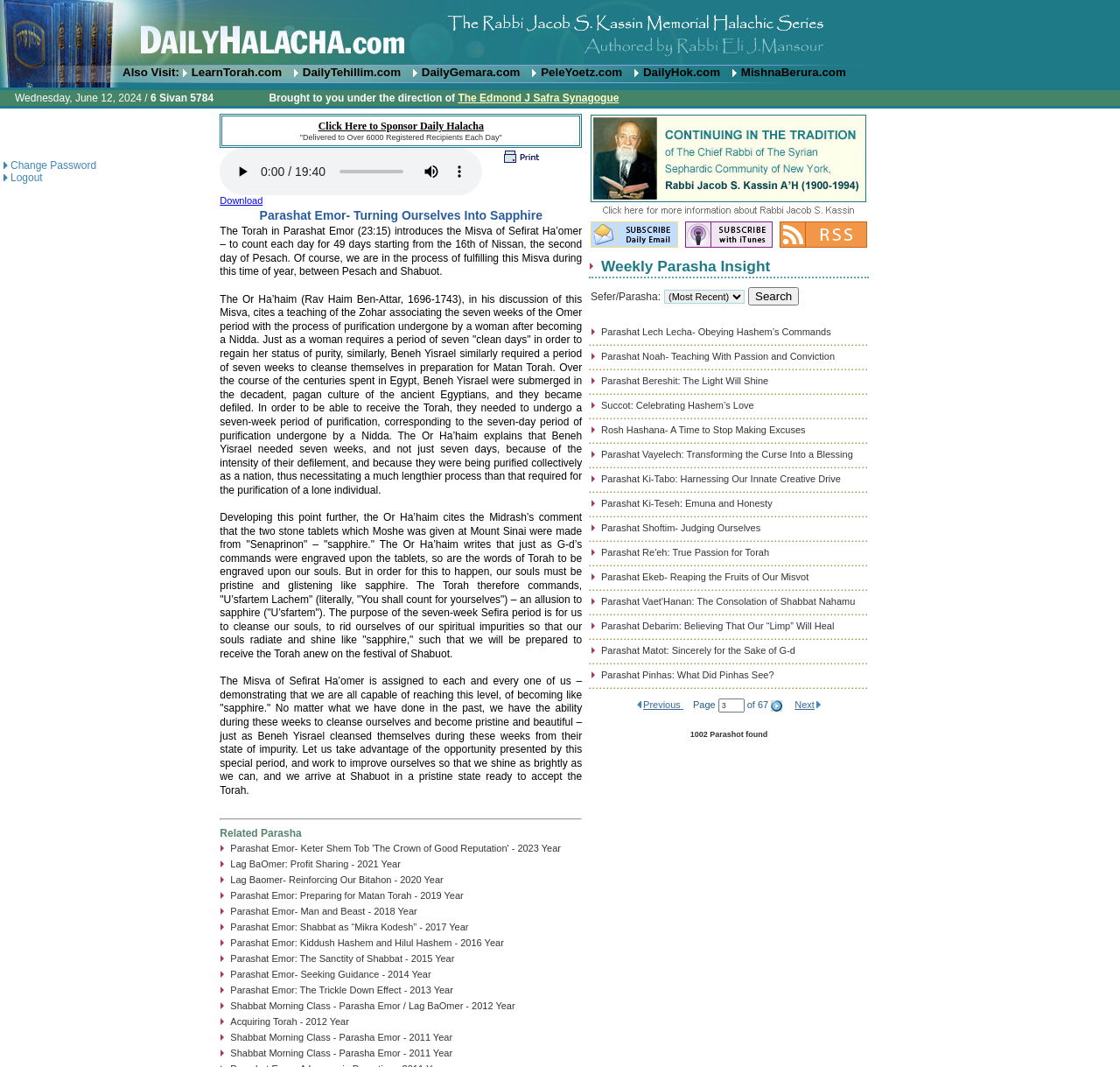Locate the bounding box coordinates of the element to click to perform the following action: 'Listen to the audio'. The coordinates should be given as four float values between 0 and 1, in the form of [left, top, right, bottom].

[0.196, 0.139, 0.431, 0.183]